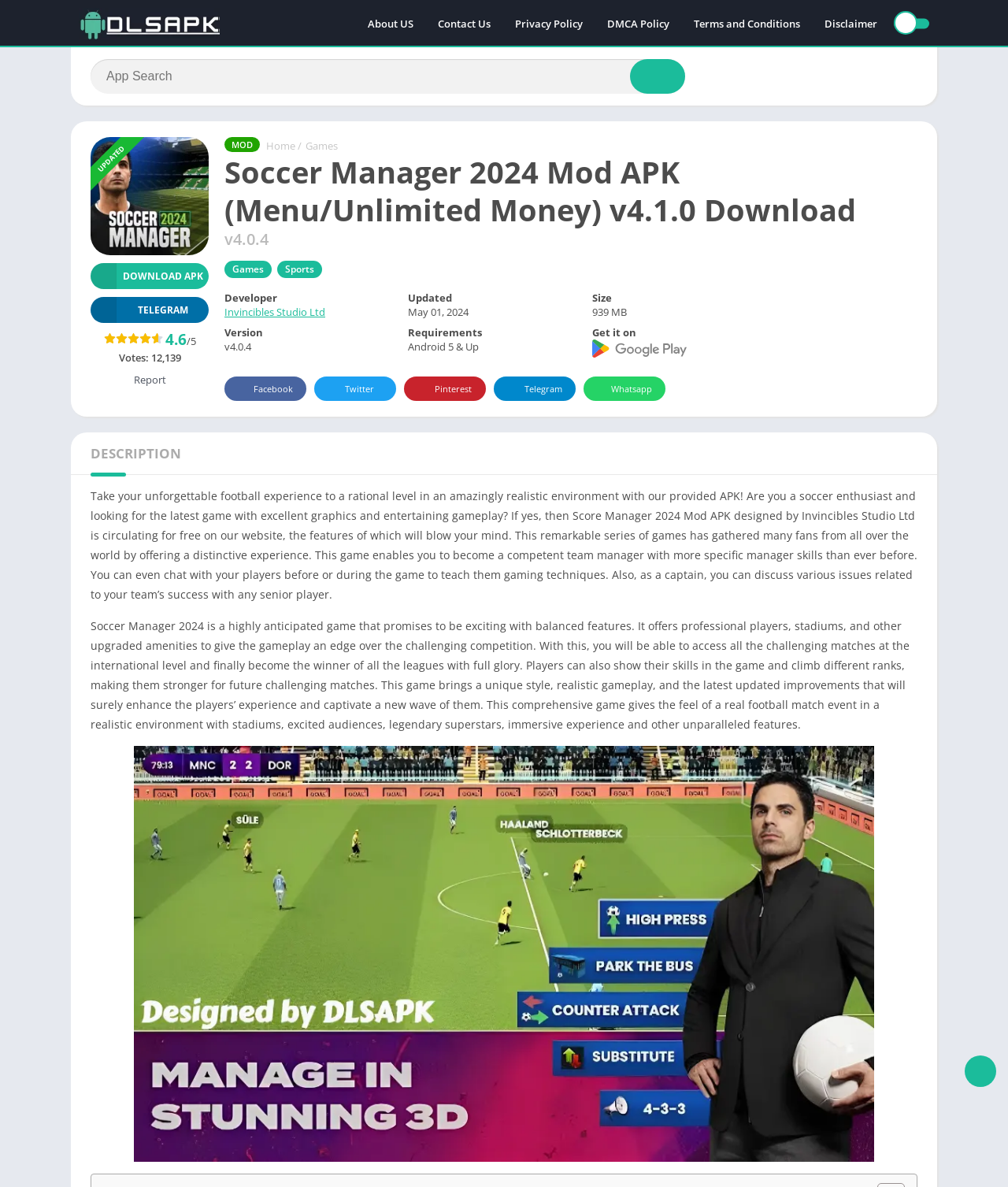Using the description "aria-label="Search" title="App Search"", predict the bounding box of the relevant HTML element.

[0.625, 0.05, 0.68, 0.079]